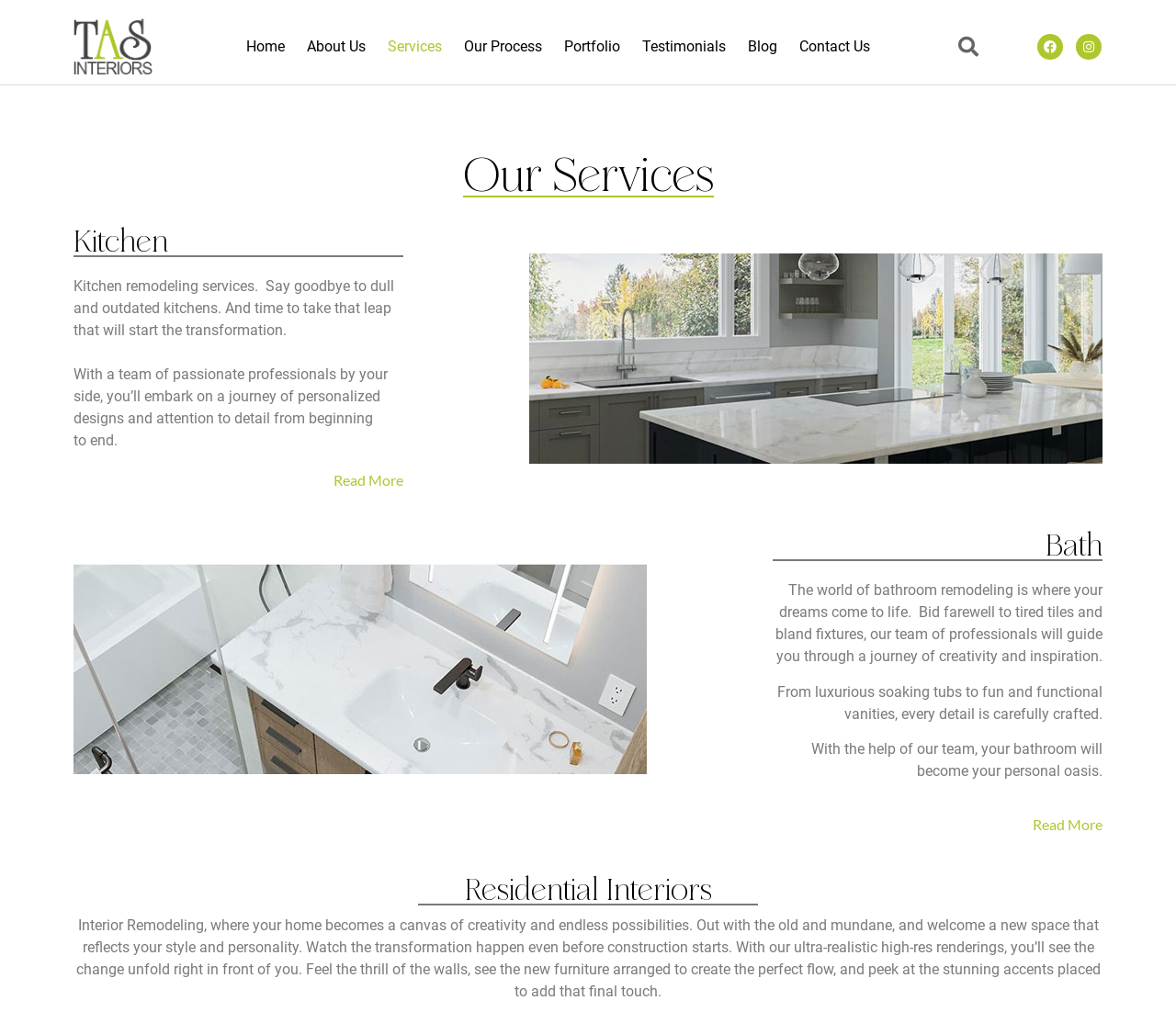Indicate the bounding box coordinates of the clickable region to achieve the following instruction: "Visit the Facebook page."

[0.882, 0.033, 0.904, 0.059]